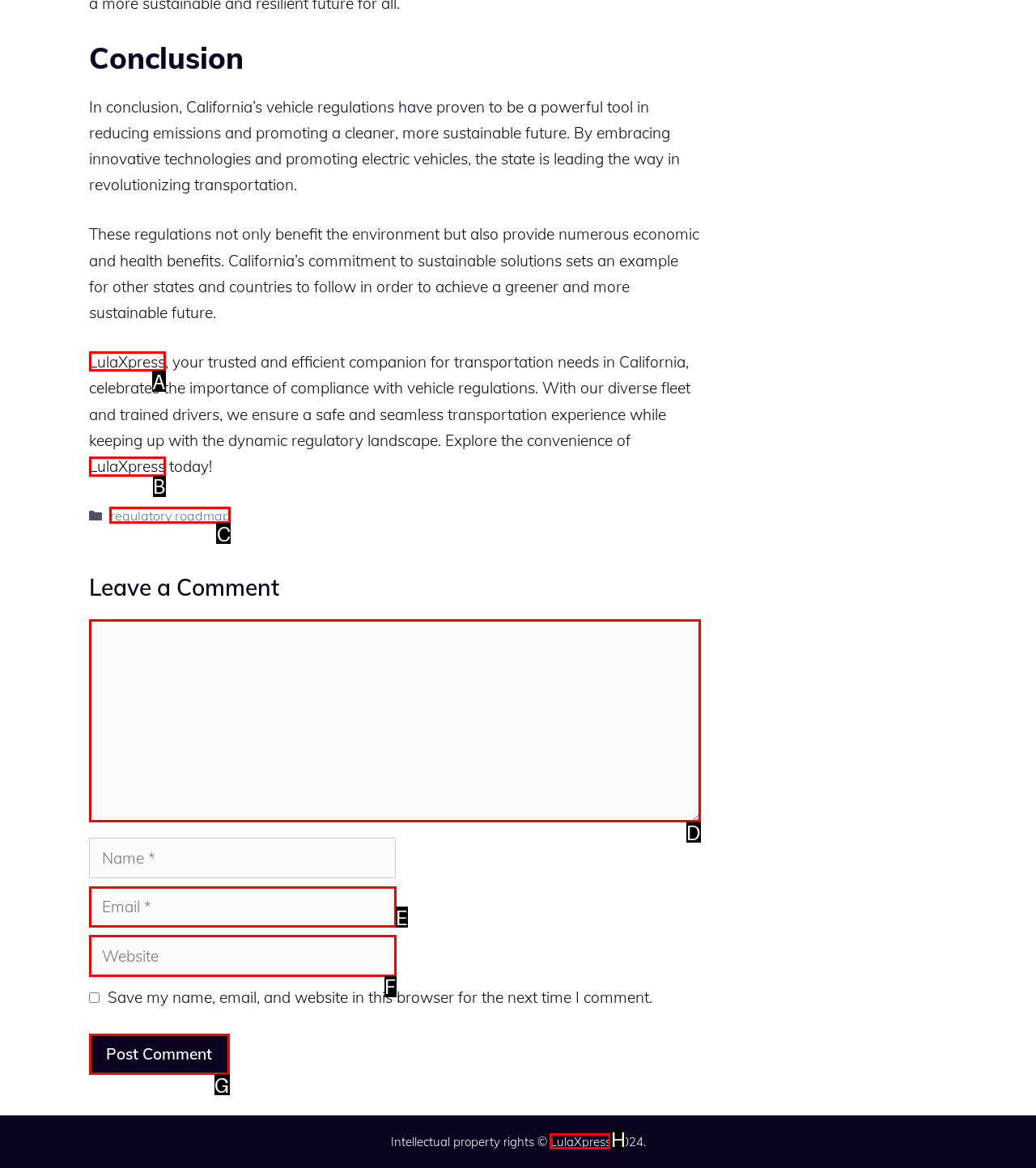From the description: parent_node: Comment name="email" placeholder="Email *", select the HTML element that fits best. Reply with the letter of the appropriate option.

E